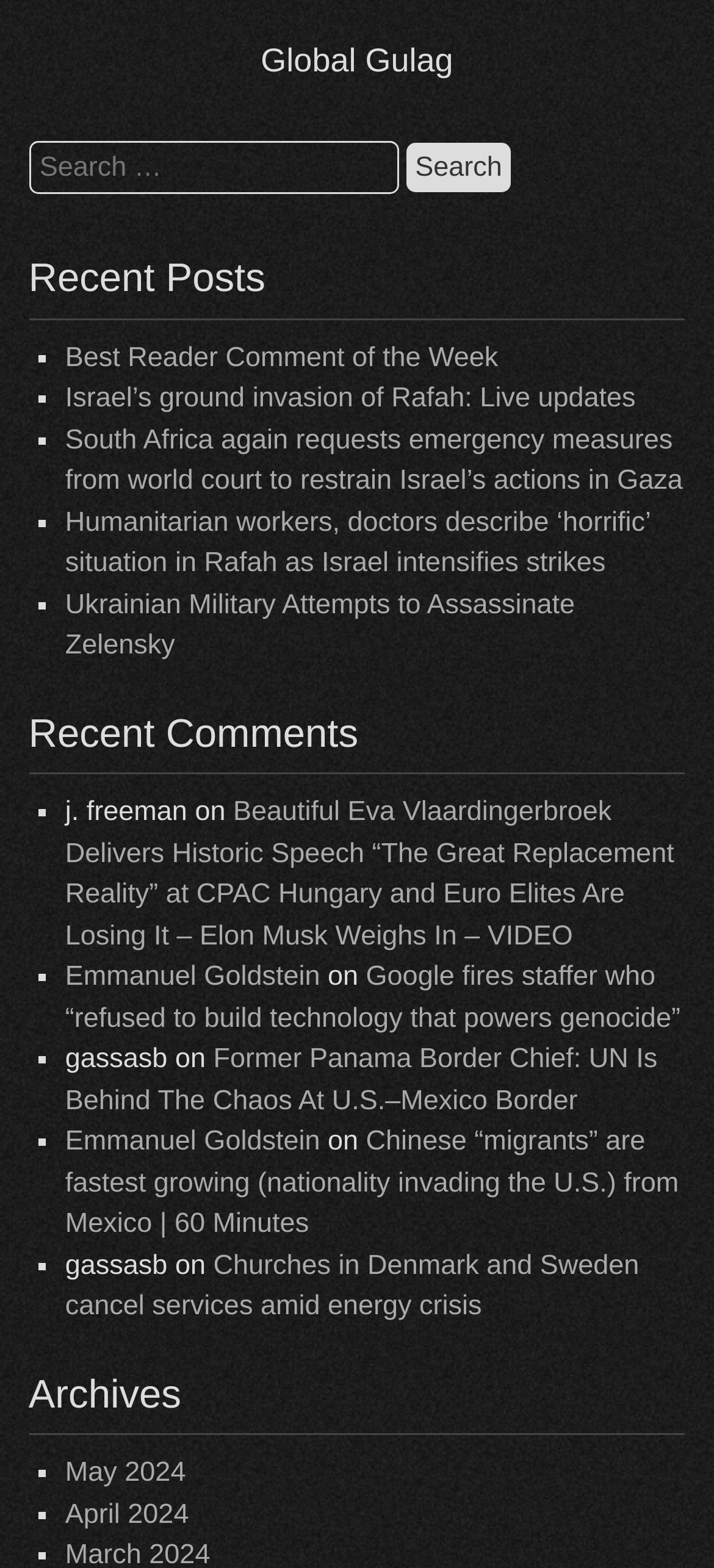Please locate the bounding box coordinates of the element that needs to be clicked to achieve the following instruction: "Select May 2024 archives". The coordinates should be four float numbers between 0 and 1, i.e., [left, top, right, bottom].

[0.091, 0.93, 0.26, 0.949]